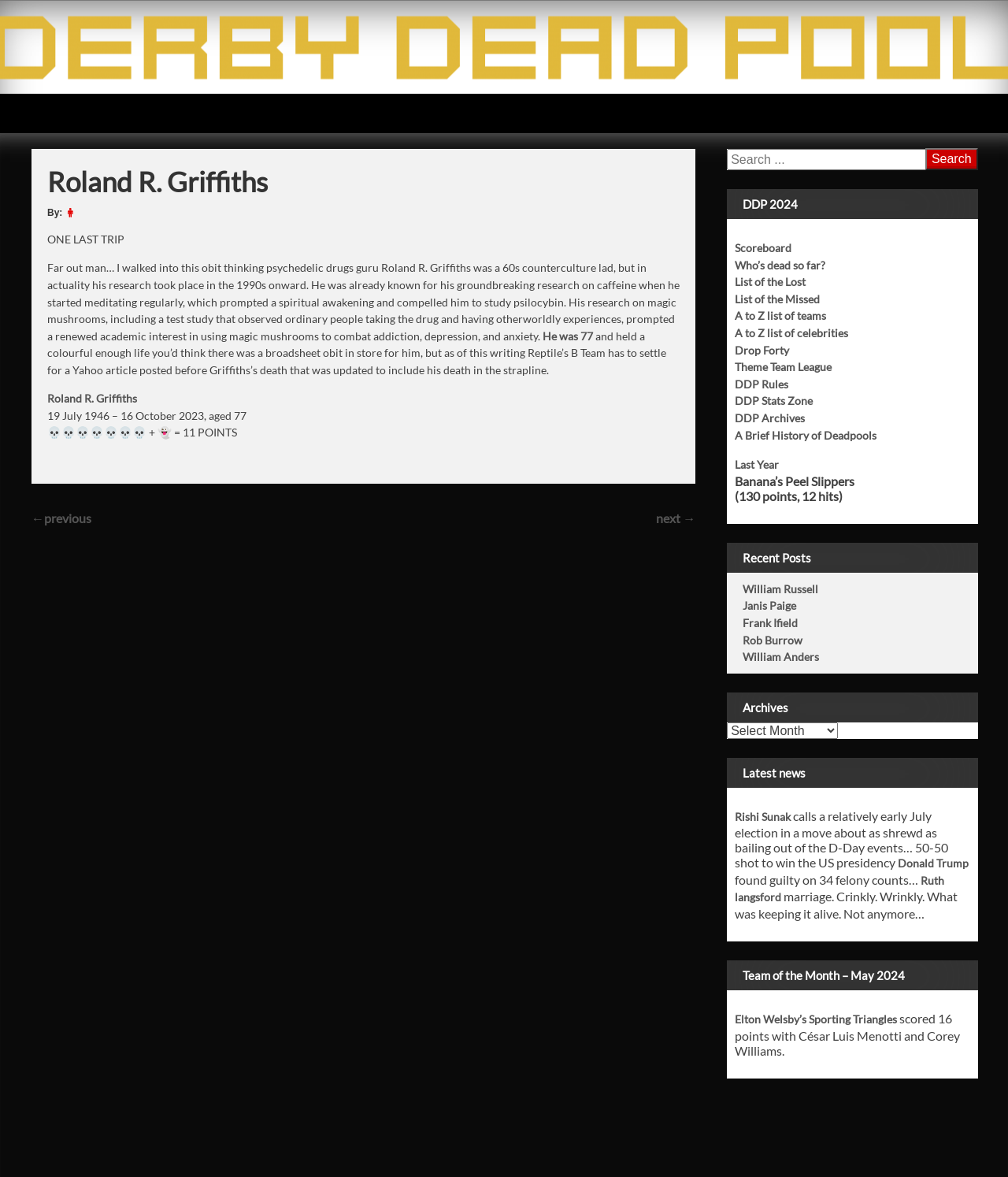Determine the bounding box coordinates of the clickable element necessary to fulfill the instruction: "Search for a celebrity". Provide the coordinates as four float numbers within the 0 to 1 range, i.e., [left, top, right, bottom].

[0.721, 0.127, 0.97, 0.145]